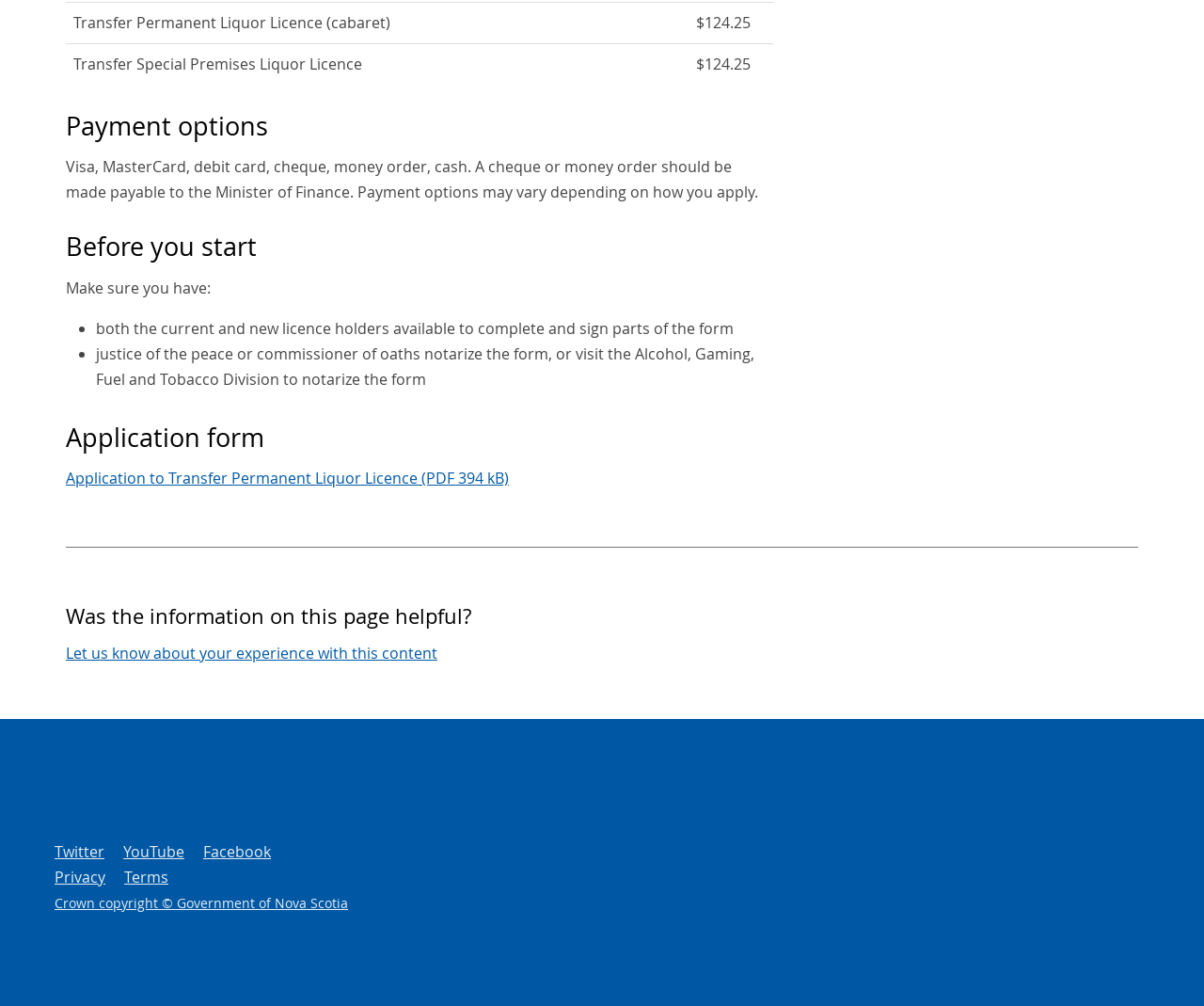Please find the bounding box coordinates of the element that needs to be clicked to perform the following instruction: "Download the Application to Transfer Permanent Liquor Licence form". The bounding box coordinates should be four float numbers between 0 and 1, represented as [left, top, right, bottom].

[0.055, 0.465, 0.423, 0.486]